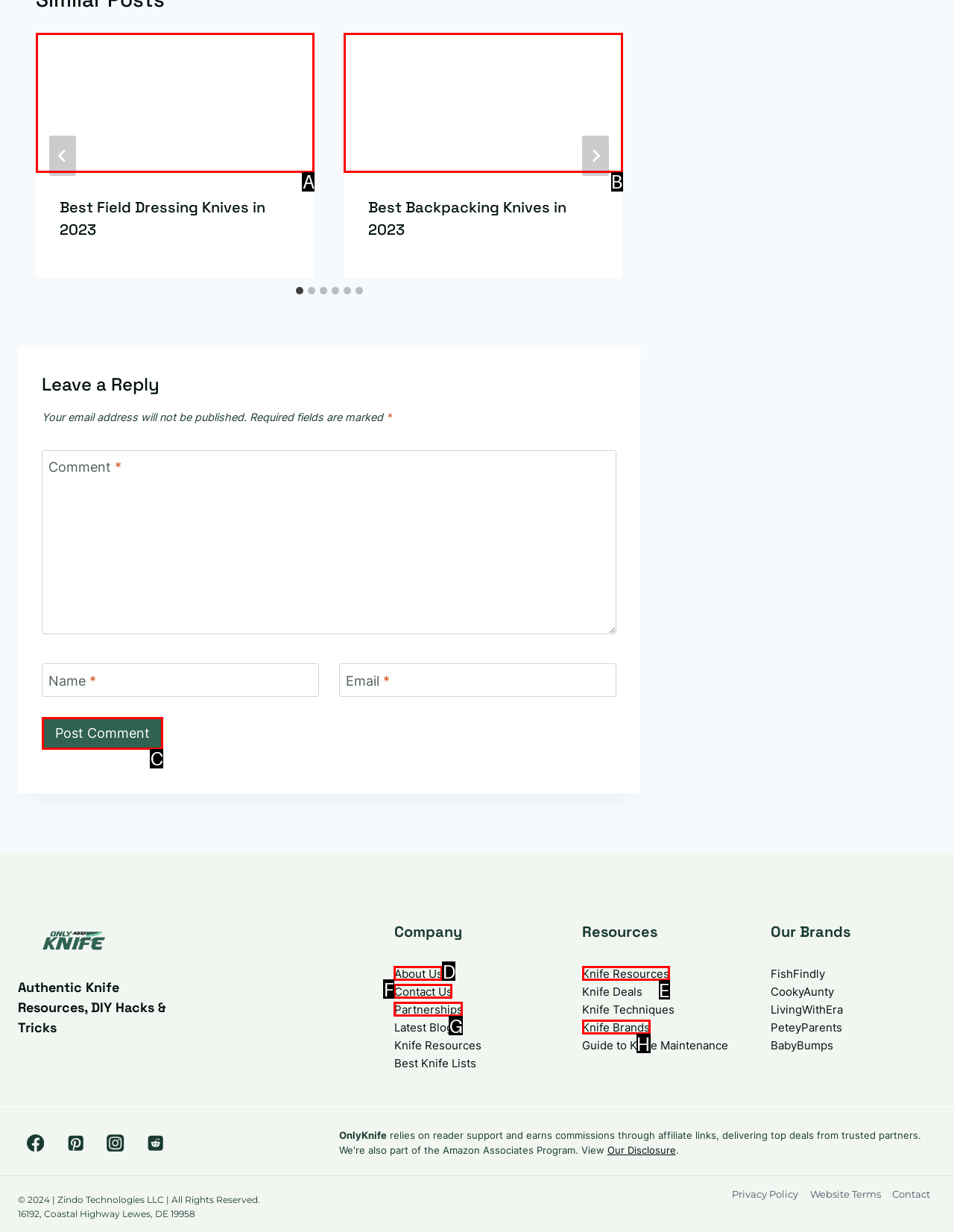Identify the HTML element to click to fulfill this task: Post a comment
Answer with the letter from the given choices.

C